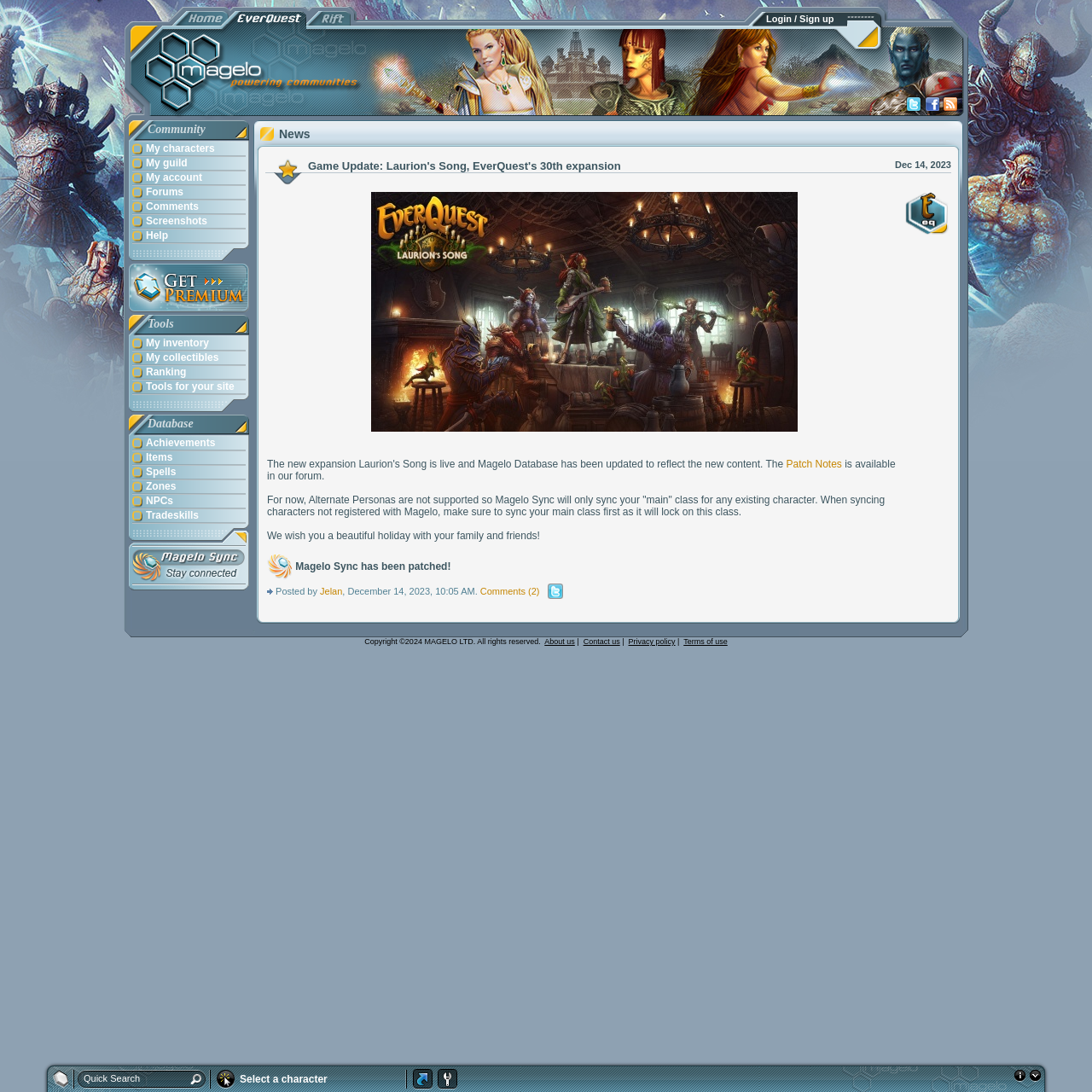What is the name of the person who posted the news article?
Refer to the screenshot and deliver a thorough answer to the question presented.

The answer can be found in the text 'Posted by Jelan, December 14, 2023, 10:05 AM.' at the bottom of the news article. This text indicates that the person who posted the news article is Jelan.